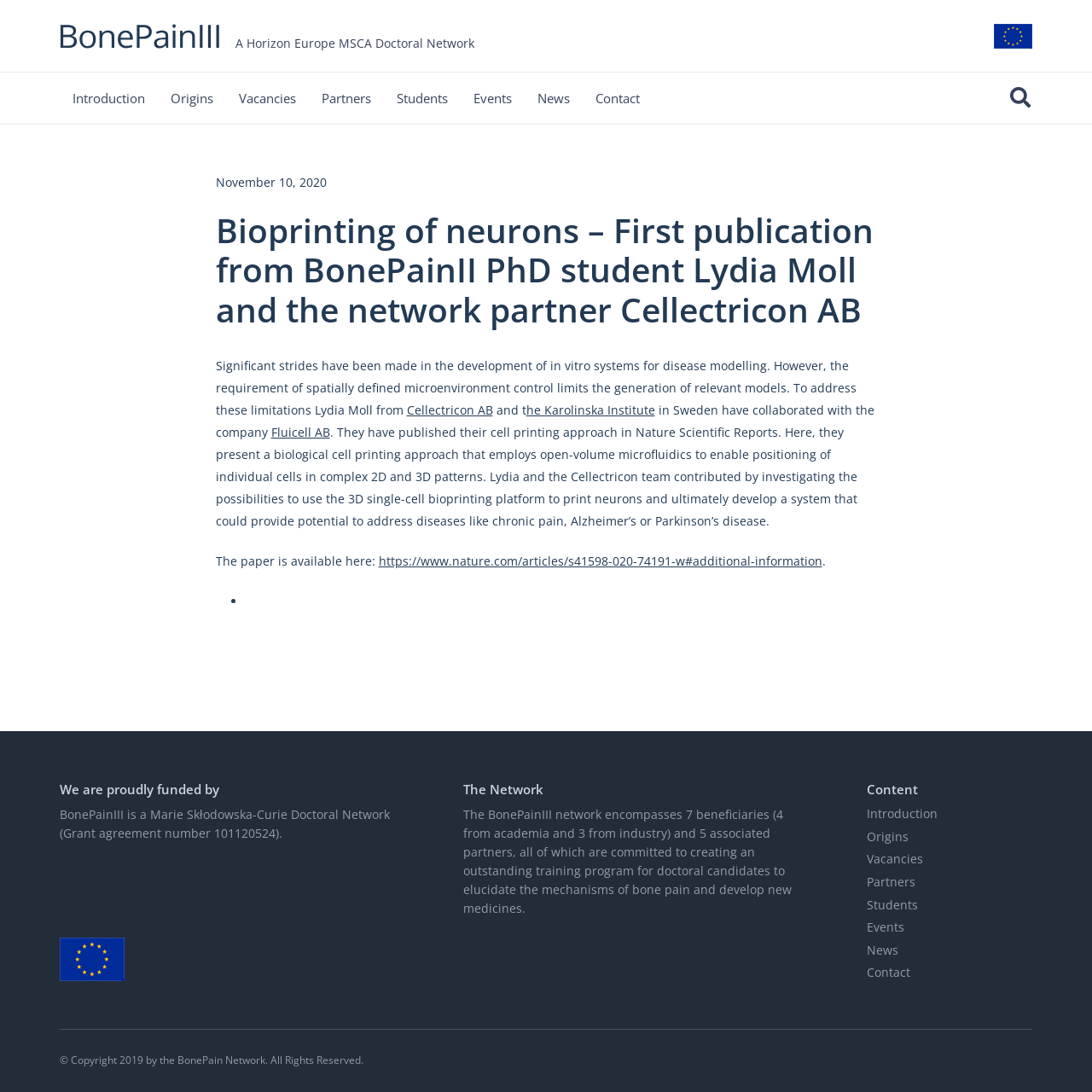How many beneficiaries are there in the BonePainIII network?
Provide a detailed and extensive answer to the question.

I found the answer by reading the content of the webpage, which mentions 'The BonePainIII network encompasses 7 beneficiaries (4 from academia and 3 from industry)'.